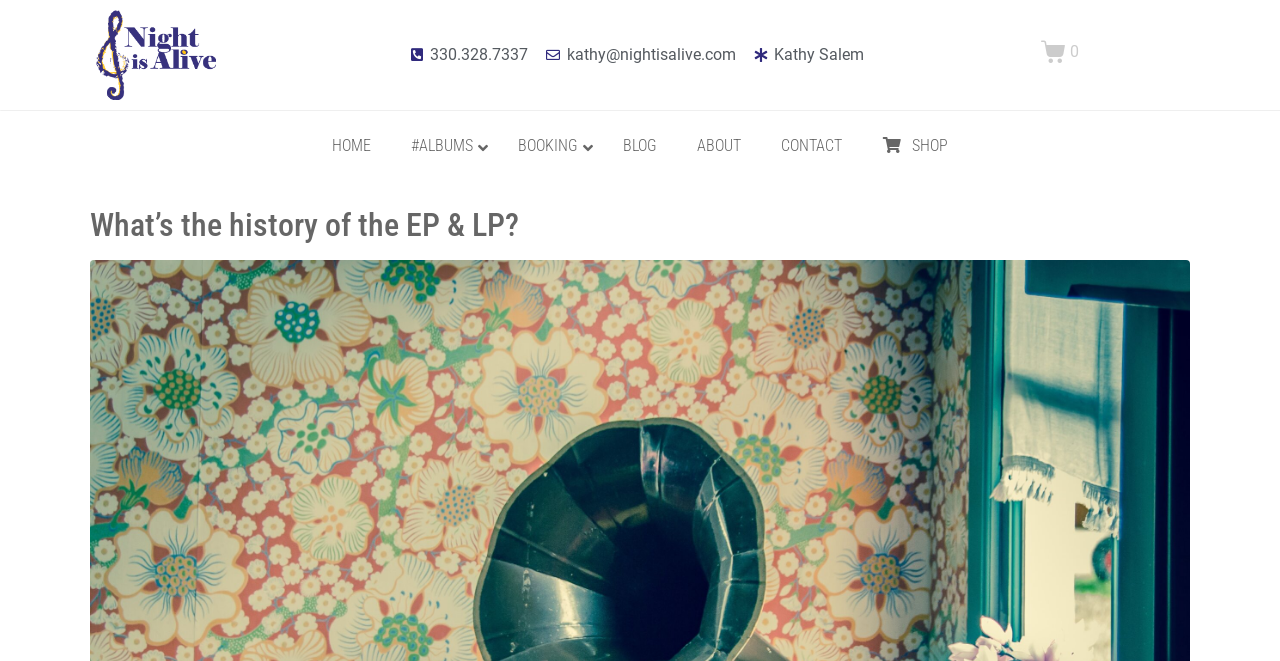Given the description "0", determine the bounding box of the corresponding UI element.

[0.814, 0.06, 0.843, 0.096]